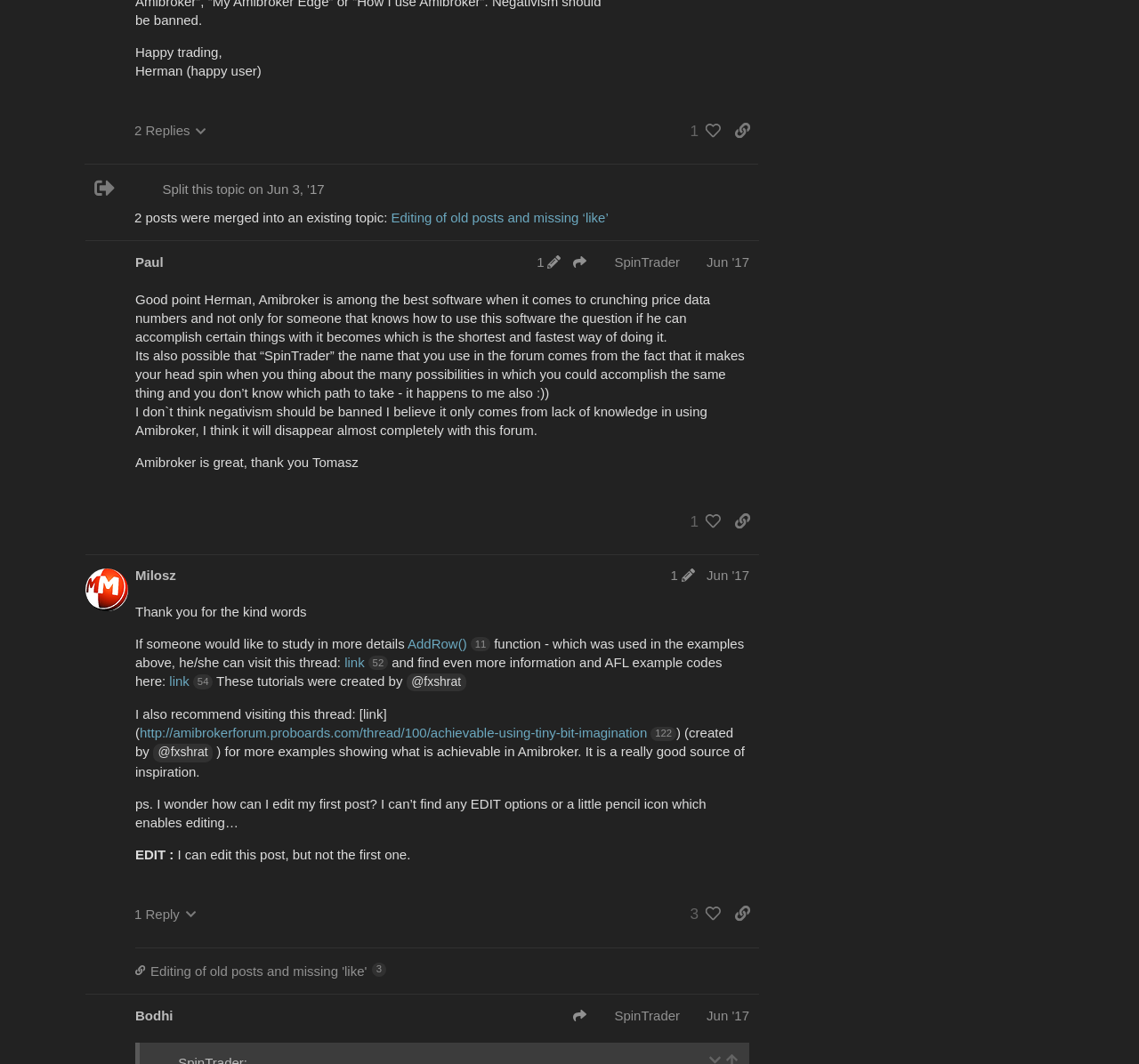Determine the bounding box coordinates of the clickable region to follow the instruction: "Check new and unread topics".

[0.074, 0.338, 0.829, 0.695]